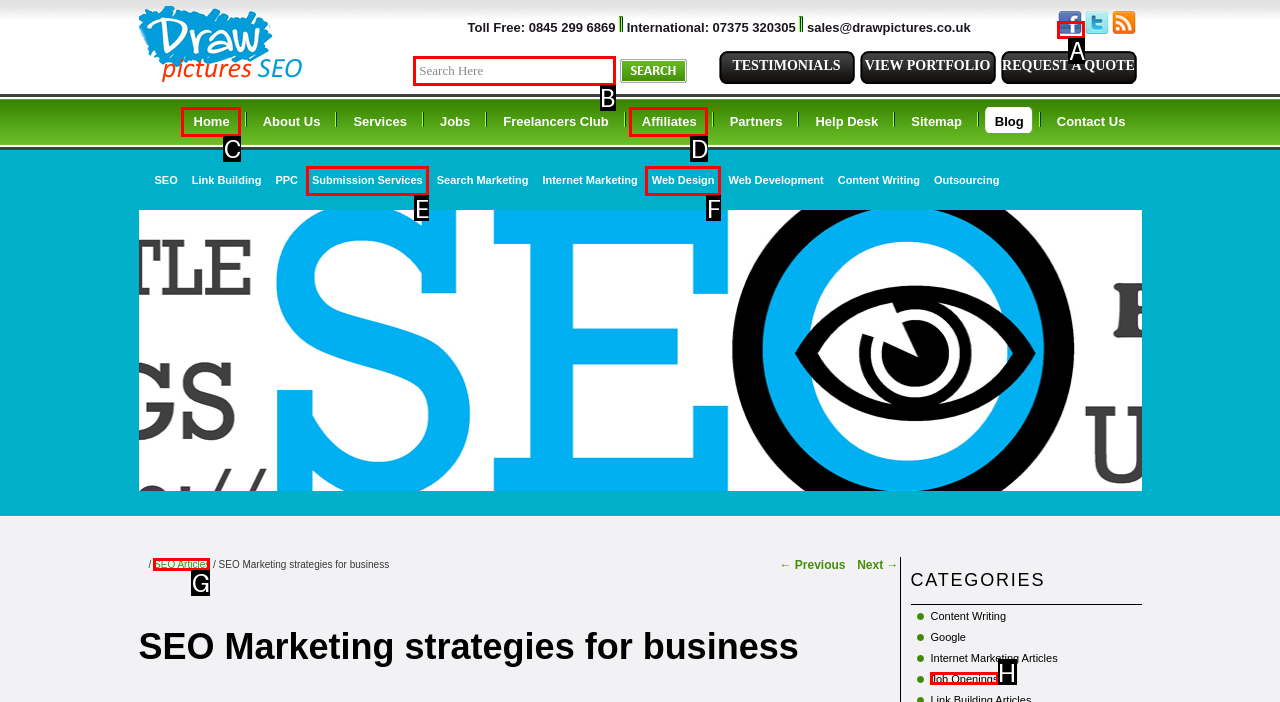Identify the correct letter of the UI element to click for this task: Read SEO articles
Respond with the letter from the listed options.

G